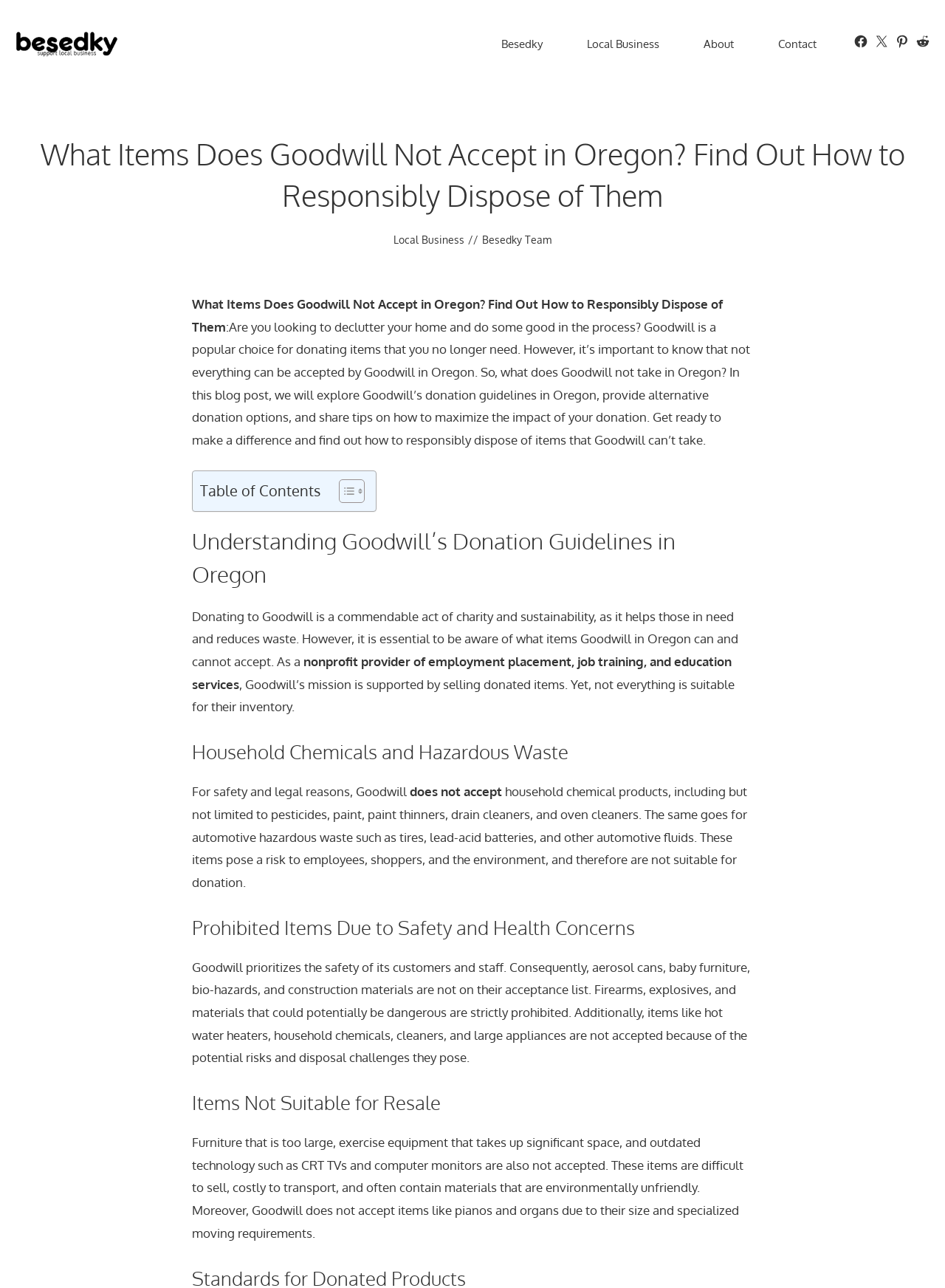Locate the bounding box coordinates of the area to click to fulfill this instruction: "Read the blog post about Goodwill’s donation guidelines in Oregon". The bounding box should be presented as four float numbers between 0 and 1, in the order [left, top, right, bottom].

[0.203, 0.23, 0.765, 0.26]